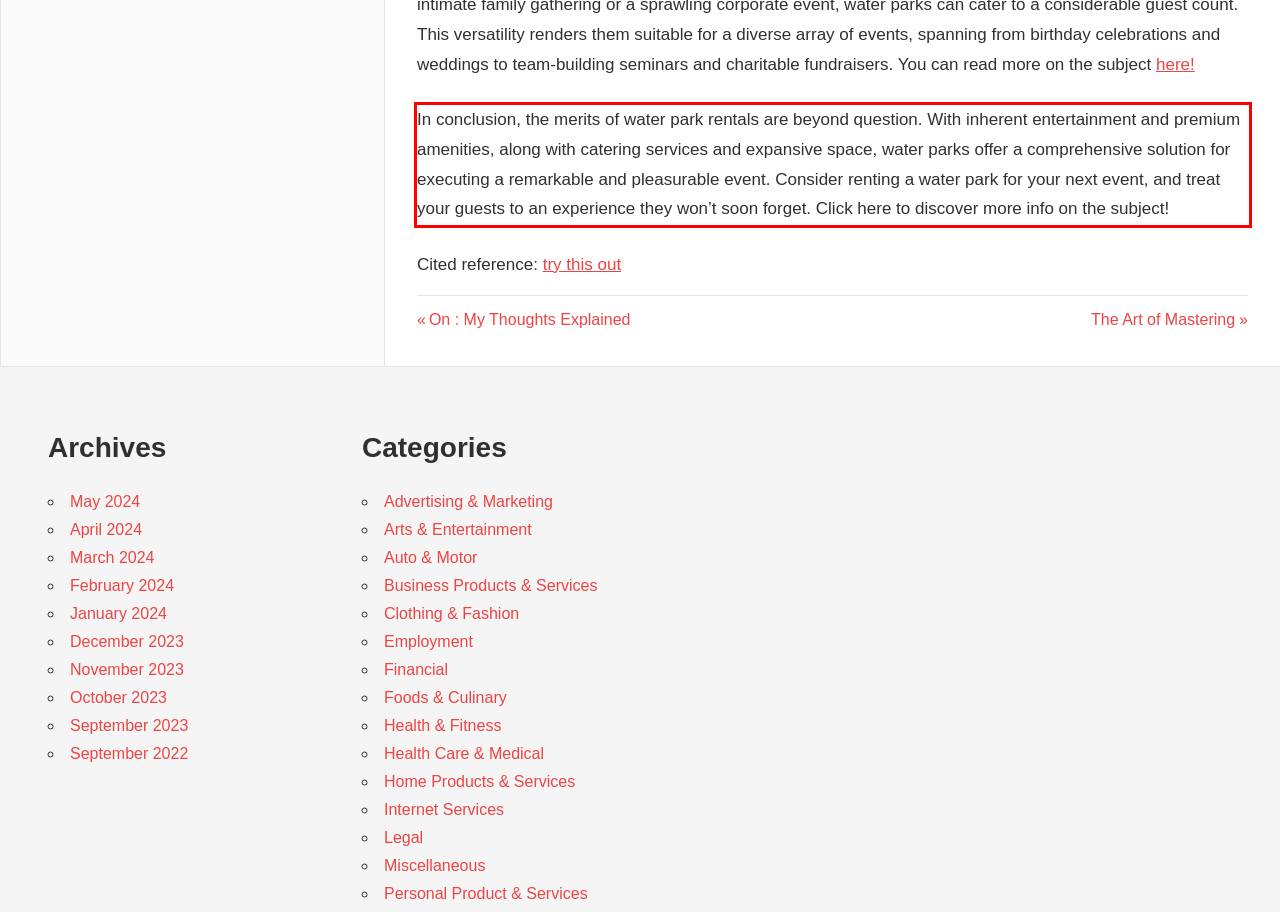Locate the red bounding box in the provided webpage screenshot and use OCR to determine the text content inside it.

In conclusion, the merits of water park rentals are beyond question. With inherent entertainment and premium amenities, along with catering services and expansive space, water parks offer a comprehensive solution for executing a remarkable and pleasurable event. Consider renting a water park for your next event, and treat your guests to an experience they won’t soon forget. Click here to discover more info on the subject!